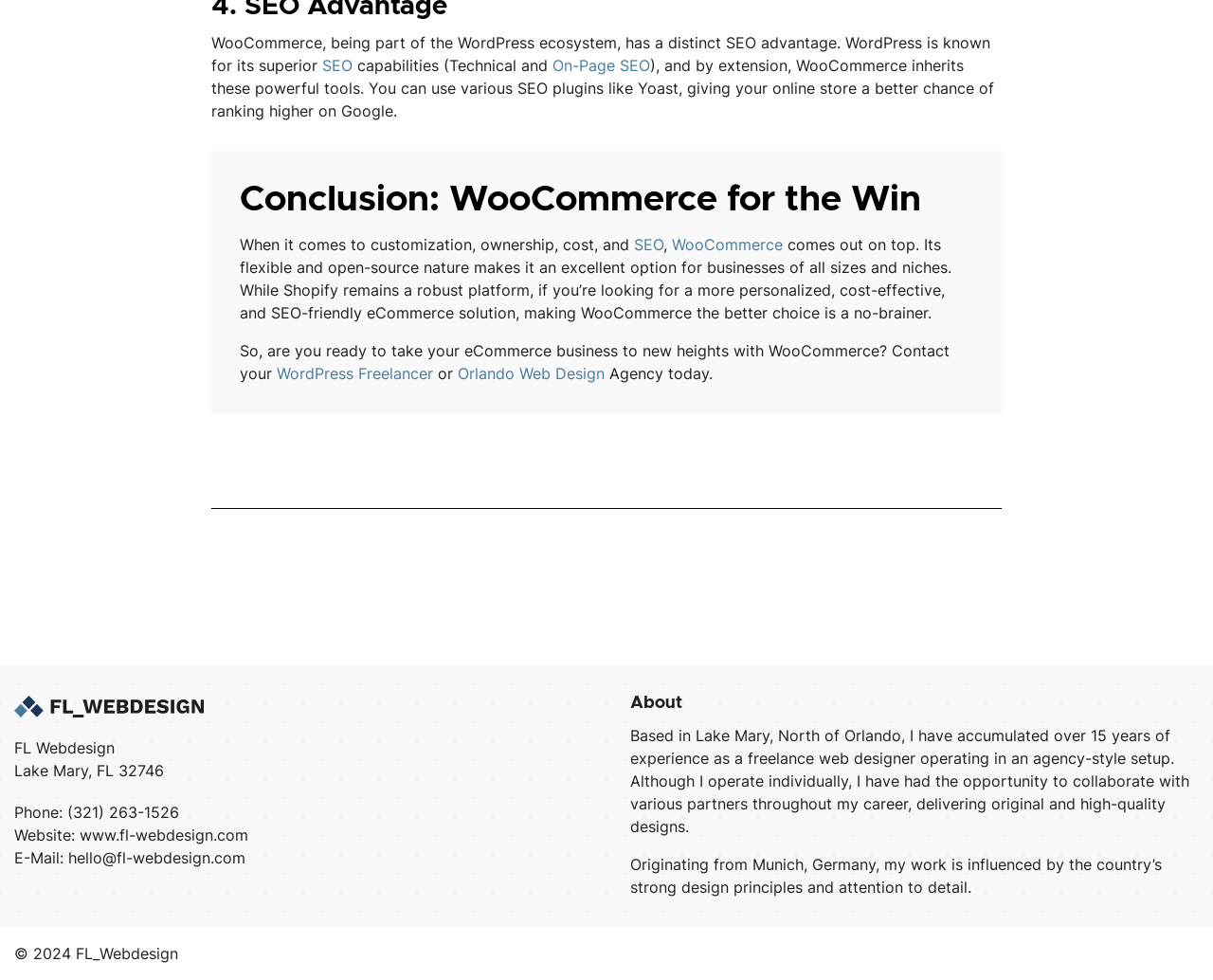Show me the bounding box coordinates of the clickable region to achieve the task as per the instruction: "Email hello@fl-webdesign.com".

[0.056, 0.865, 0.202, 0.885]